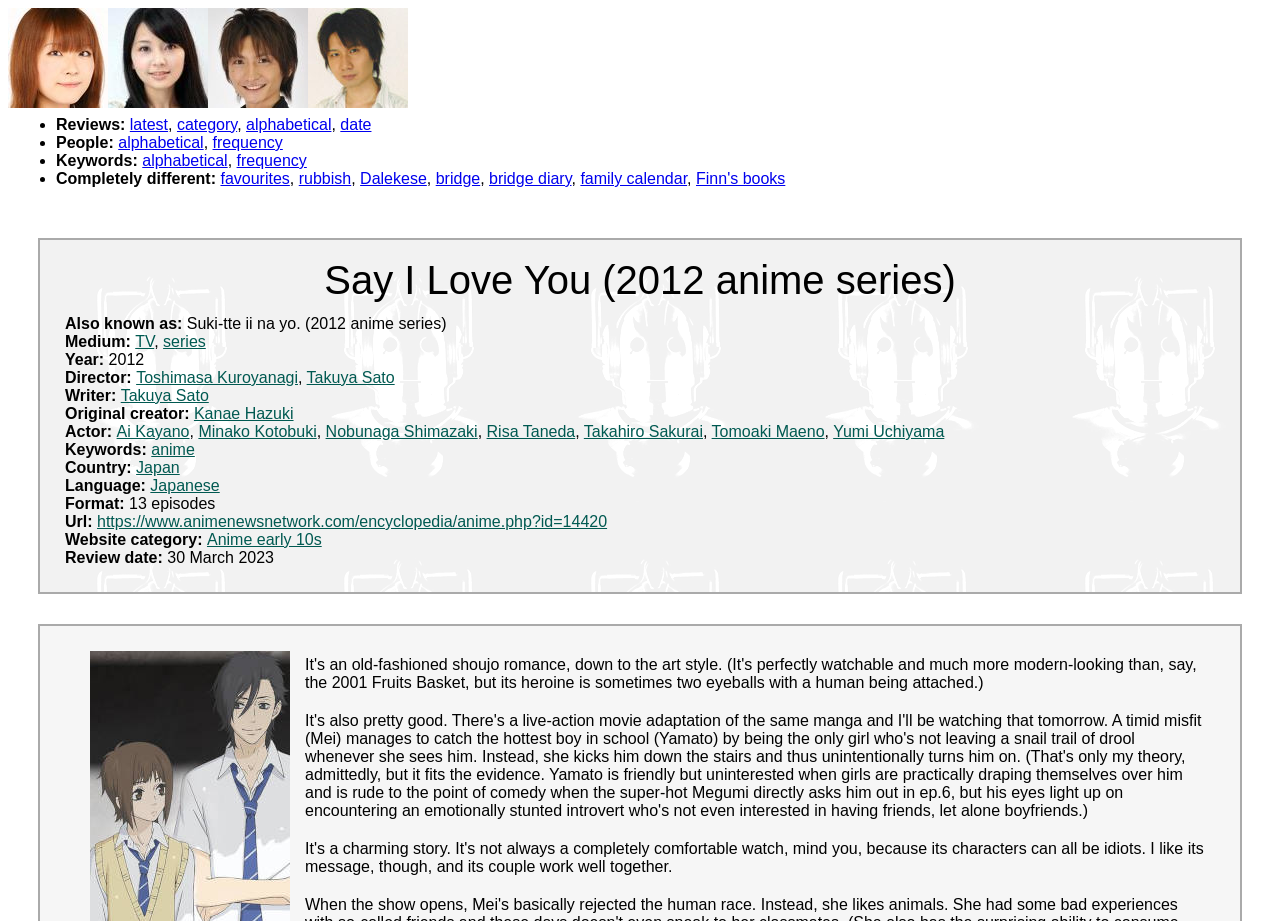Determine the bounding box coordinates of the UI element described below. Use the format (top-left x, top-left y, bottom-right x, bottom-right y) with floating point numbers between 0 and 1: Anime early 10s

[0.162, 0.577, 0.251, 0.595]